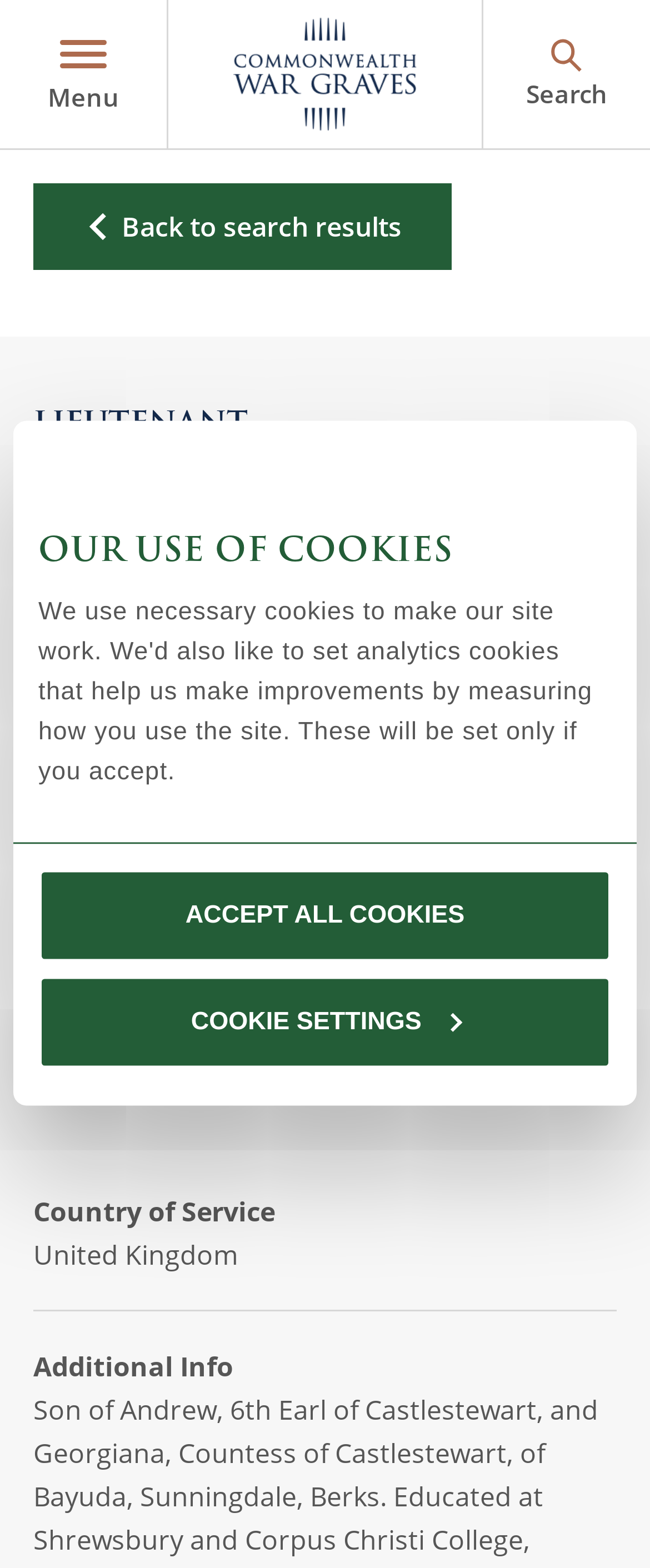Please specify the bounding box coordinates of the clickable region to carry out the following instruction: "Search in Website". The coordinates should be four float numbers between 0 and 1, in the format [left, top, right, bottom].

[0.062, 0.303, 0.508, 0.358]